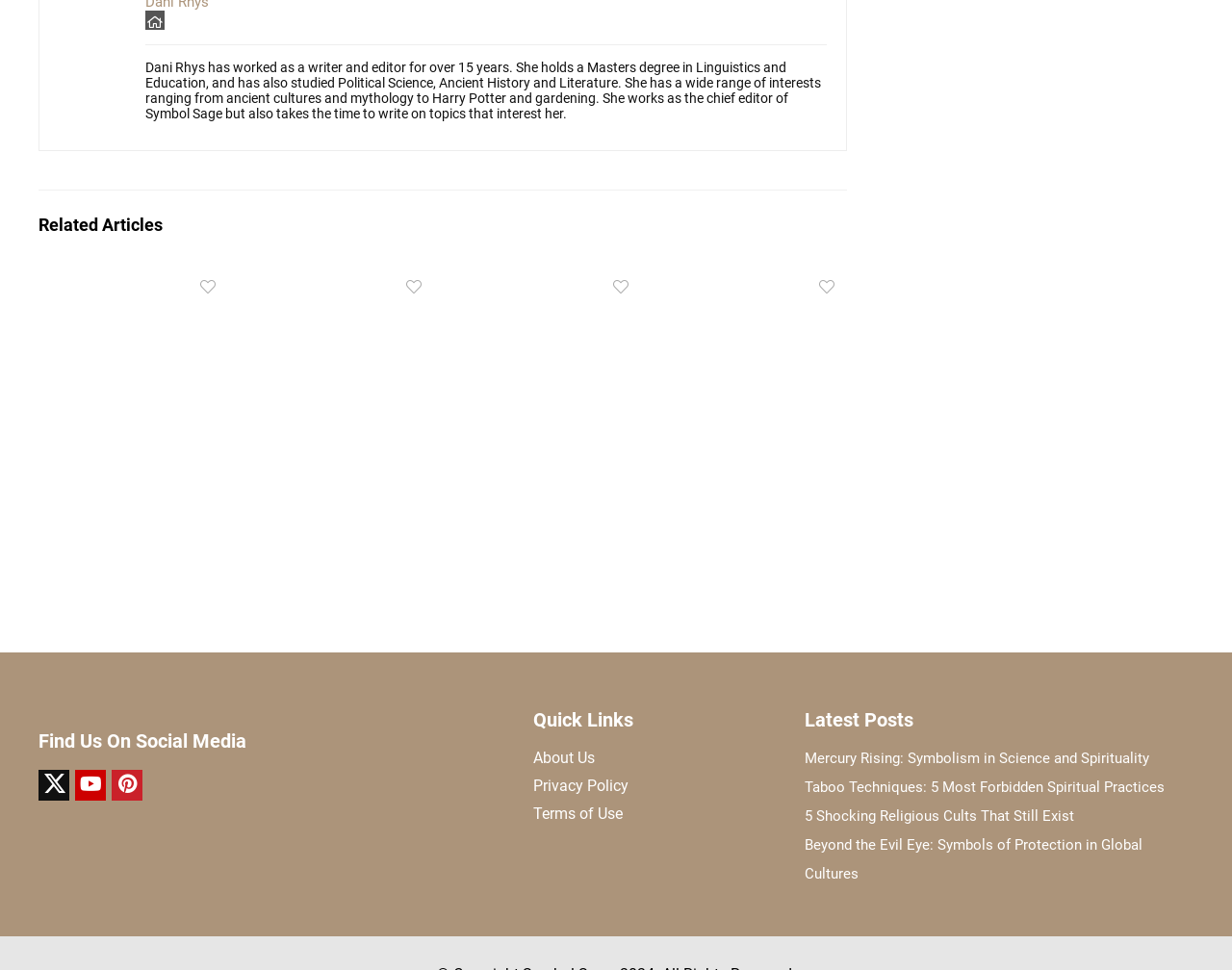Consider the image and give a detailed and elaborate answer to the question: 
What is the profession of Dani Rhys?

Based on the StaticText element with the text 'Dani Rhys has worked as a writer and editor for over 15 years...', we can infer that Dani Rhys is a writer and editor.